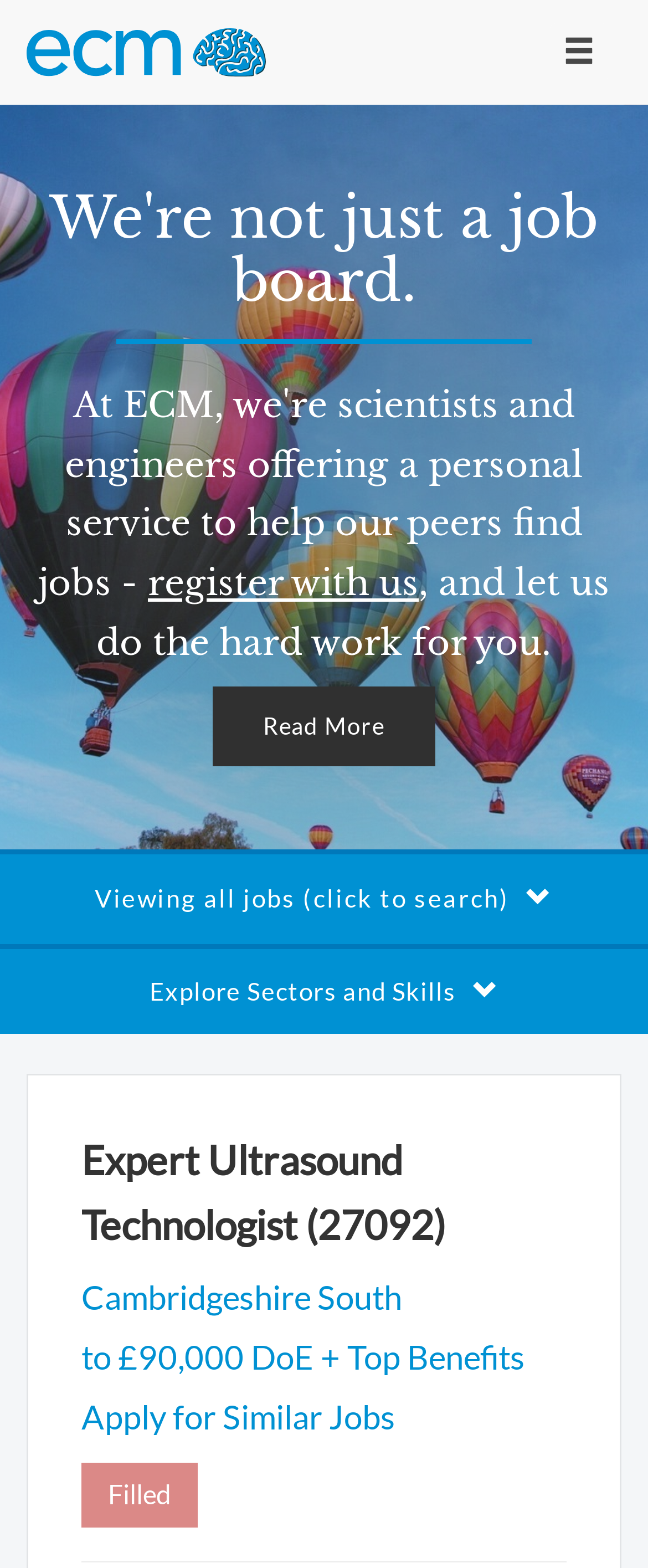Could you identify the text that serves as the heading for this webpage?

Expert Ultrasound Technologist (27092)